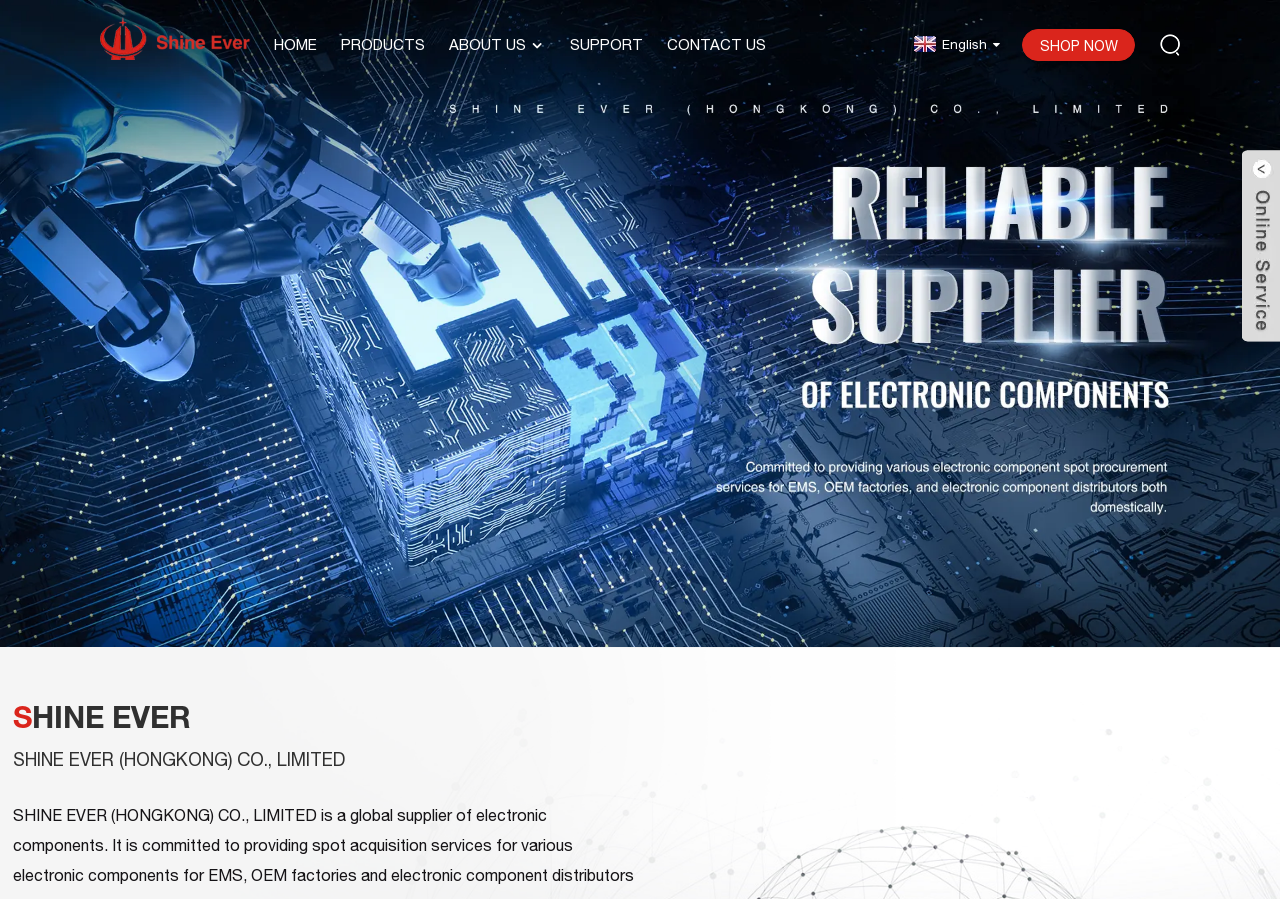Specify the bounding box coordinates of the region I need to click to perform the following instruction: "Click SHOP NOW". The coordinates must be four float numbers in the range of 0 to 1, i.e., [left, top, right, bottom].

[0.798, 0.032, 0.887, 0.067]